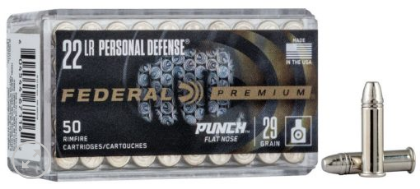How many cartridges are in the box?
Could you answer the question in a detailed manner, providing as much information as possible?

The number of cartridges in the box can be found by reading the packaging, which states that it contains 50 rimfire cartridges.